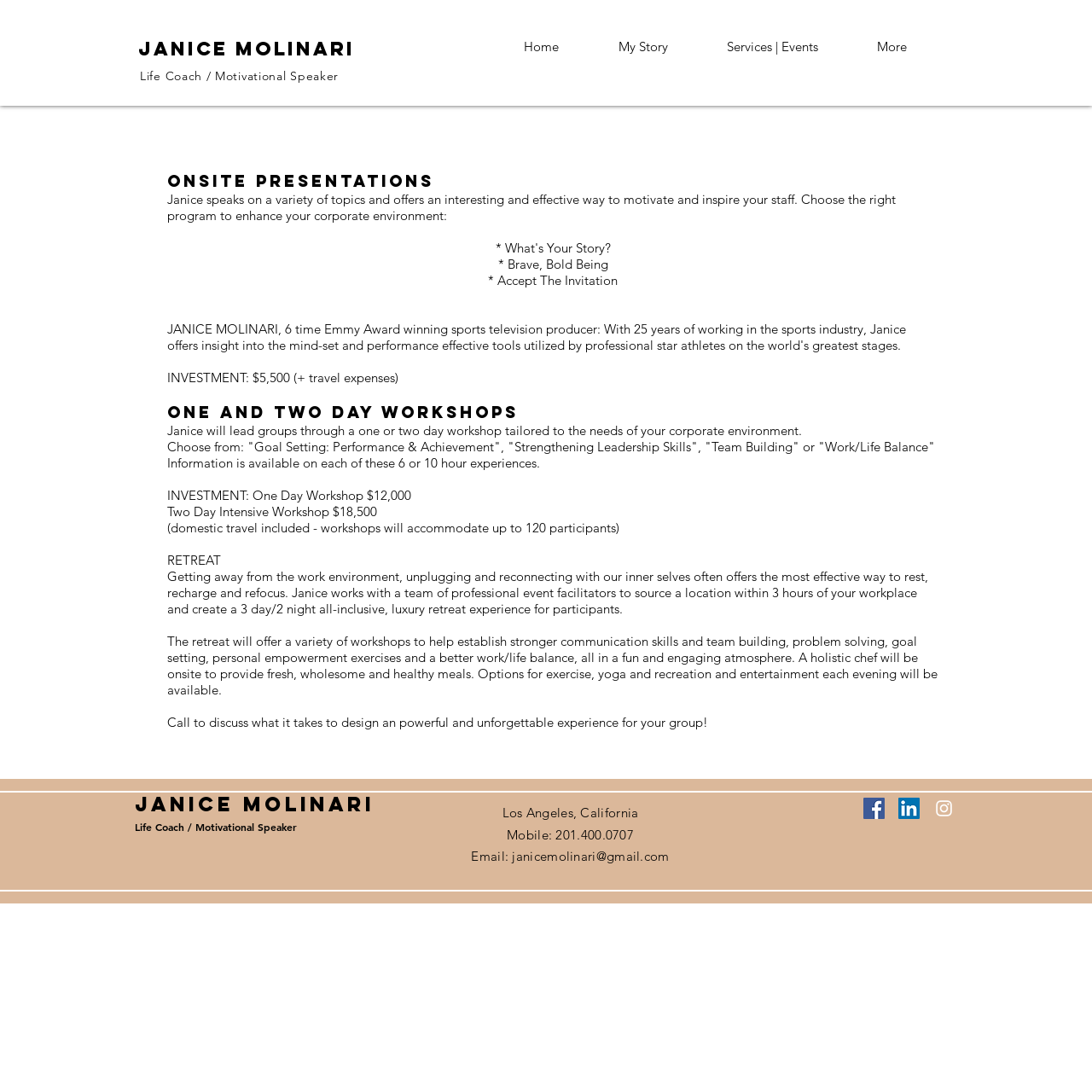What is the investment for a one-day workshop?
Answer the question with a single word or phrase derived from the image.

$12,000